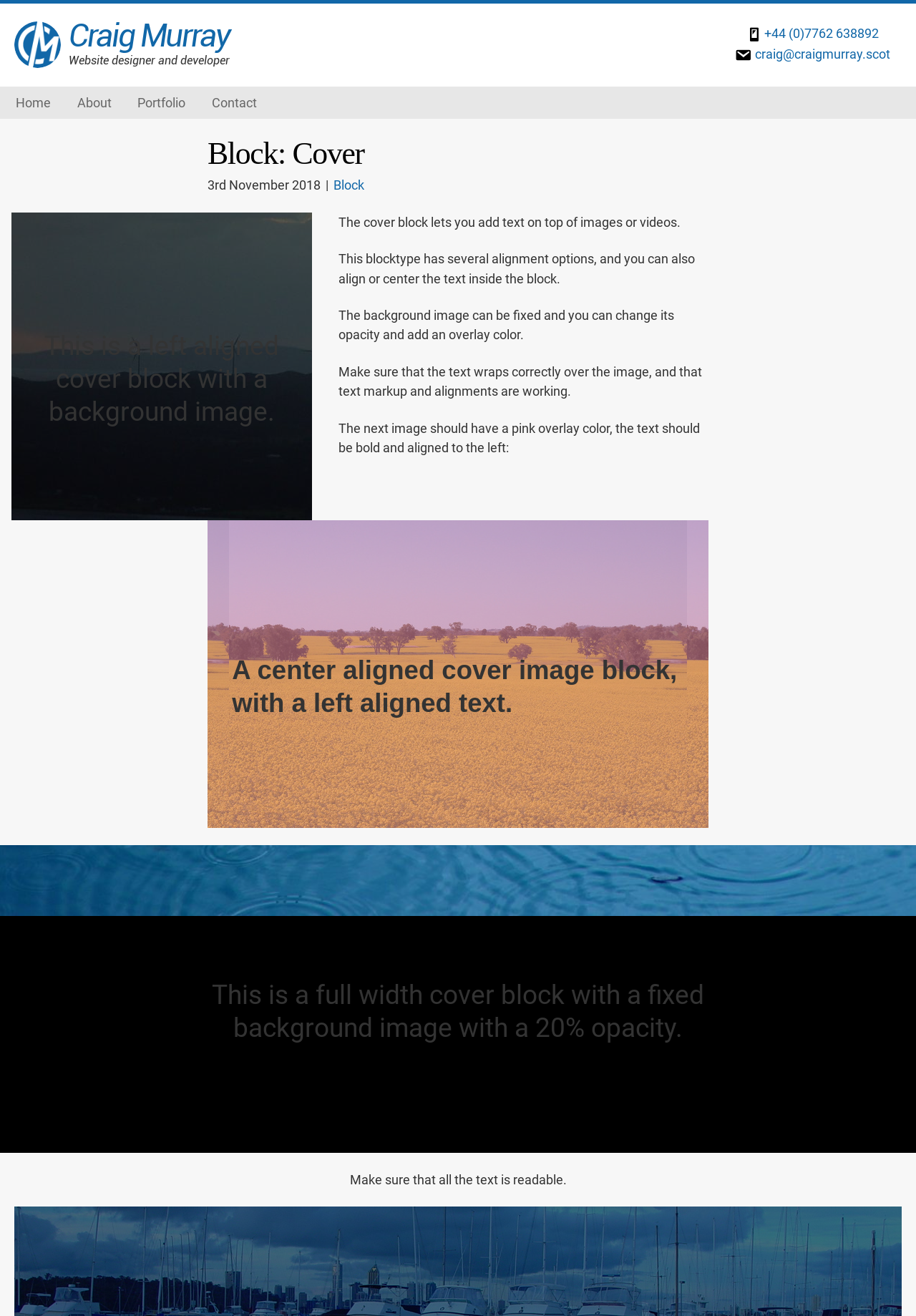Please find the bounding box coordinates (top-left x, top-left y, bottom-right x, bottom-right y) in the screenshot for the UI element described as follows: +44 (0)7762 638892

[0.834, 0.02, 0.959, 0.031]